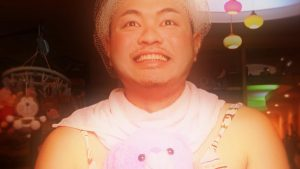Use the details in the image to answer the question thoroughly: 
What is the title of the exhibition?

This image is part of the exhibition titled 'Jiū Society', specifically under the section 'Jiu Bao', highlighting video installations and modern interpretations within the Japanese and Chinese artistic contexts.